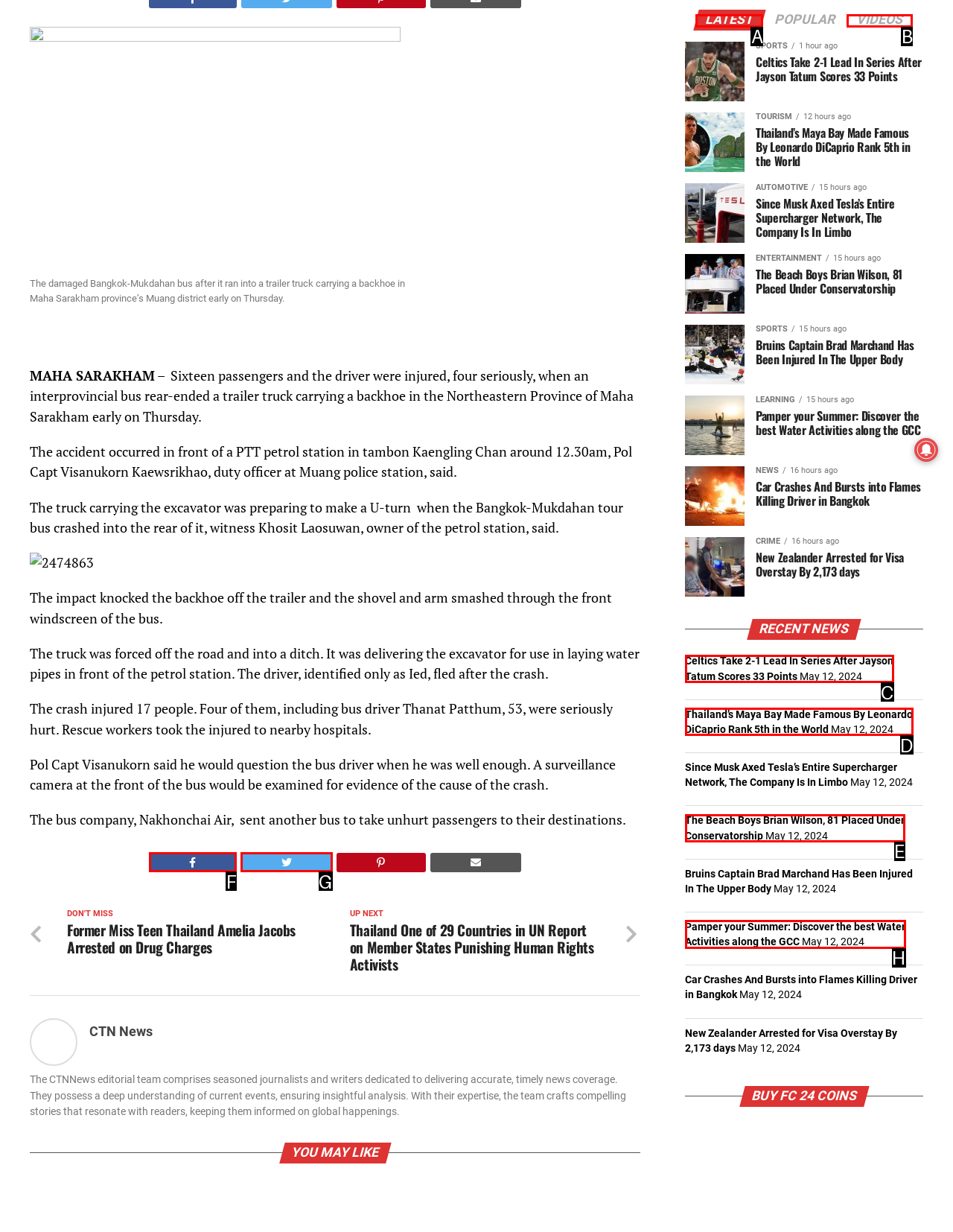Tell me which one HTML element best matches the description: Latest Answer with the option's letter from the given choices directly.

A